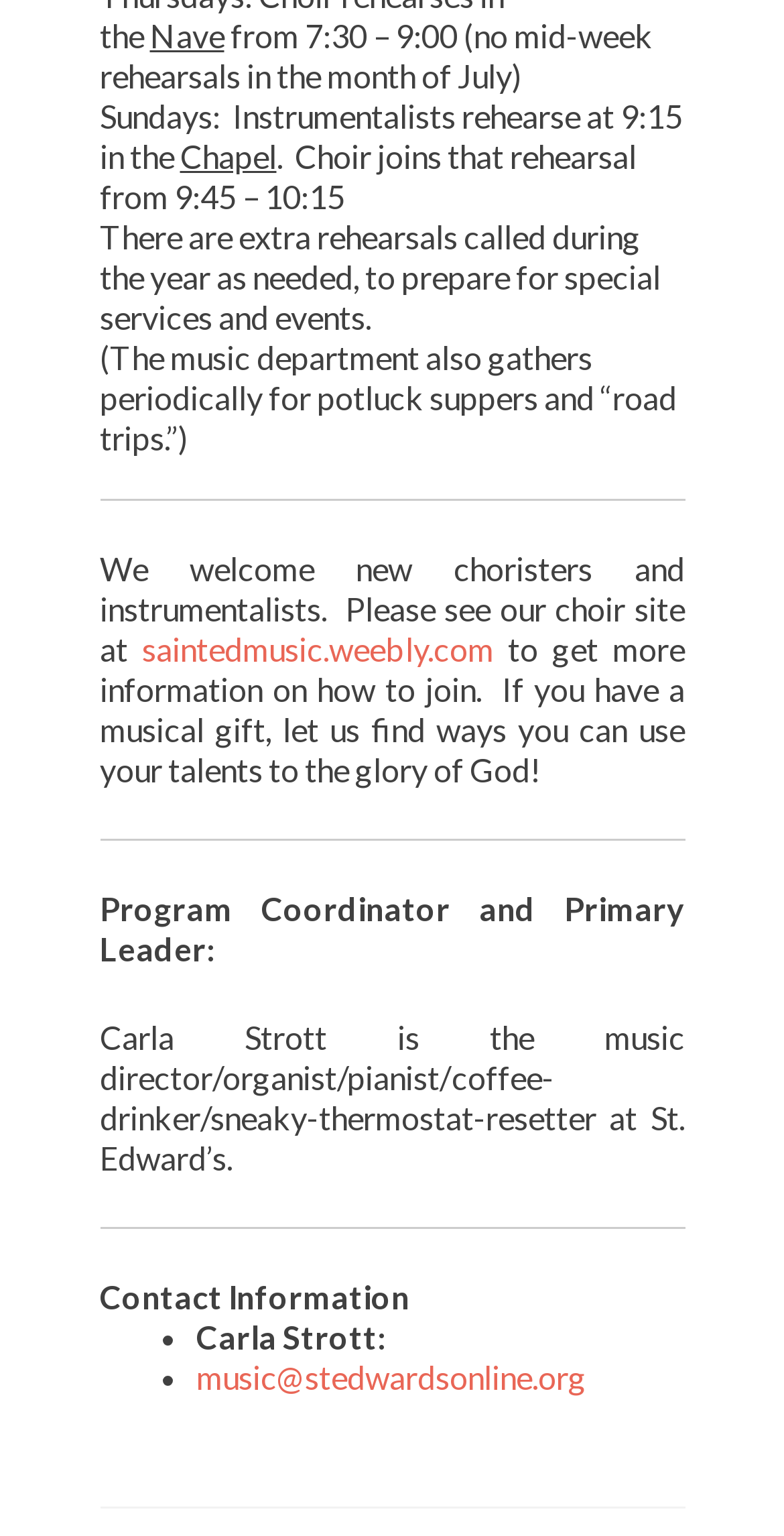Refer to the image and offer a detailed explanation in response to the question: What is the contact email for Carla Strott?

The webpage provides contact information, including an email address, music@stedwardsonline.org, which can be used to reach Carla Strott.